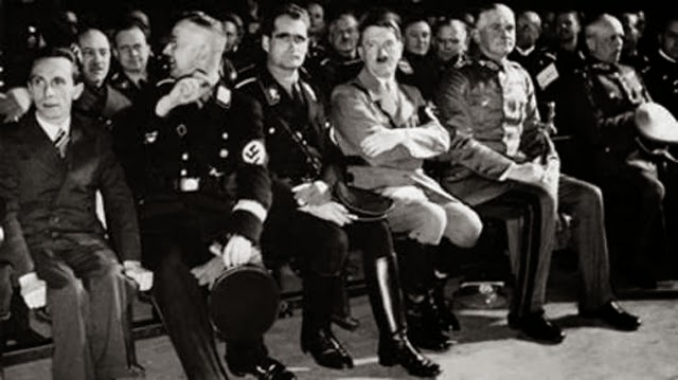Illustrate the image with a detailed caption.

The image depicts a historical gathering featuring several prominent figures from the early 20th century, seated in a row. Among them is Adolf Hitler, recognizable for his distinct uniform and demeanor, seated centrally and actively engaged in conversation. To his left sits Joseph Goebbels, the Nazi Propaganda Minister, who appears animated as he leans slightly forward. Next to Goebbels is a figure in military attire, possibly a high-ranking officer, and to the right of Hitler sits another official in a military uniform, likely showcasing the alliance of various leaders during this tumultuous period.

The background is filled with an audience, suggesting a large event or meeting, highlighting the political atmosphere of the time. This image captures a moment of interaction among key political figures, reflecting the dynamics of power and influence during a significant historical era.